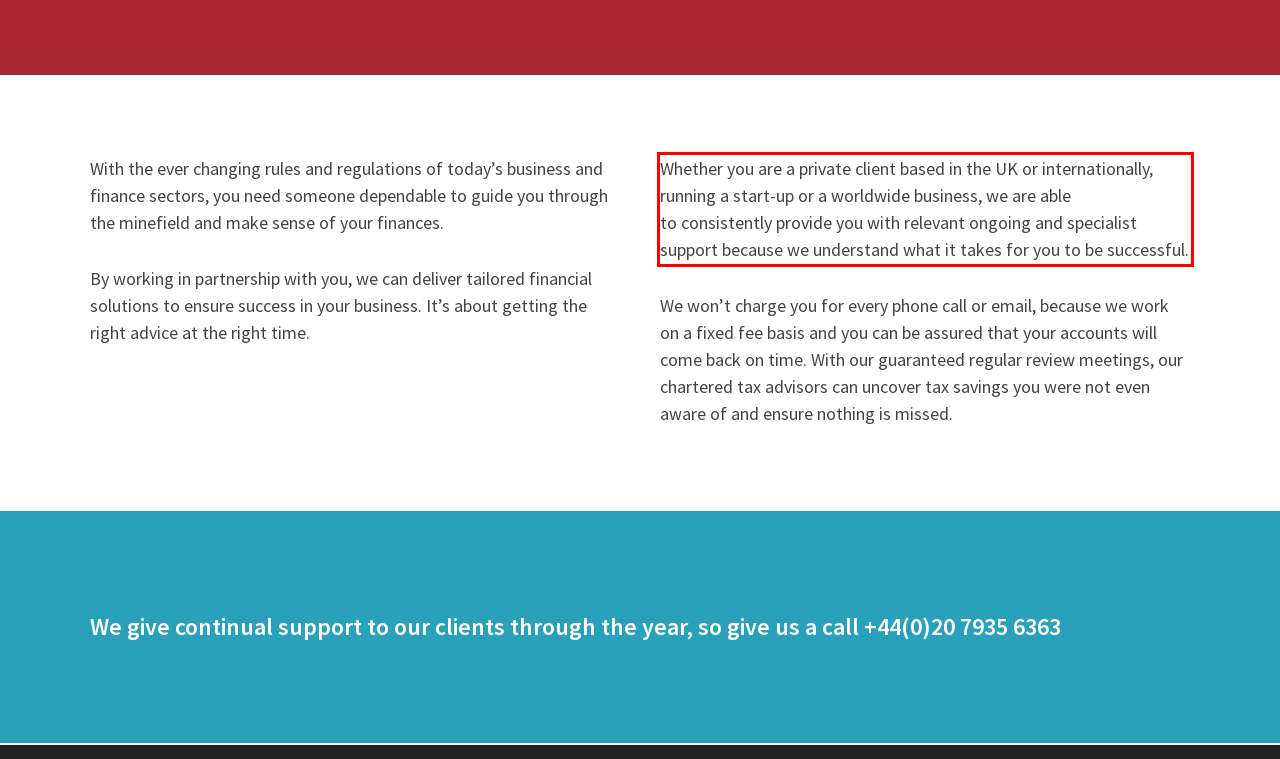You are provided with a screenshot of a webpage that includes a red bounding box. Extract and generate the text content found within the red bounding box.

Whether you are a private client based in the UK or internationally, running a start-up or a worldwide business, we are able to consistently provide you with relevant ongoing and specialist support because we understand what it takes for you to be successful.